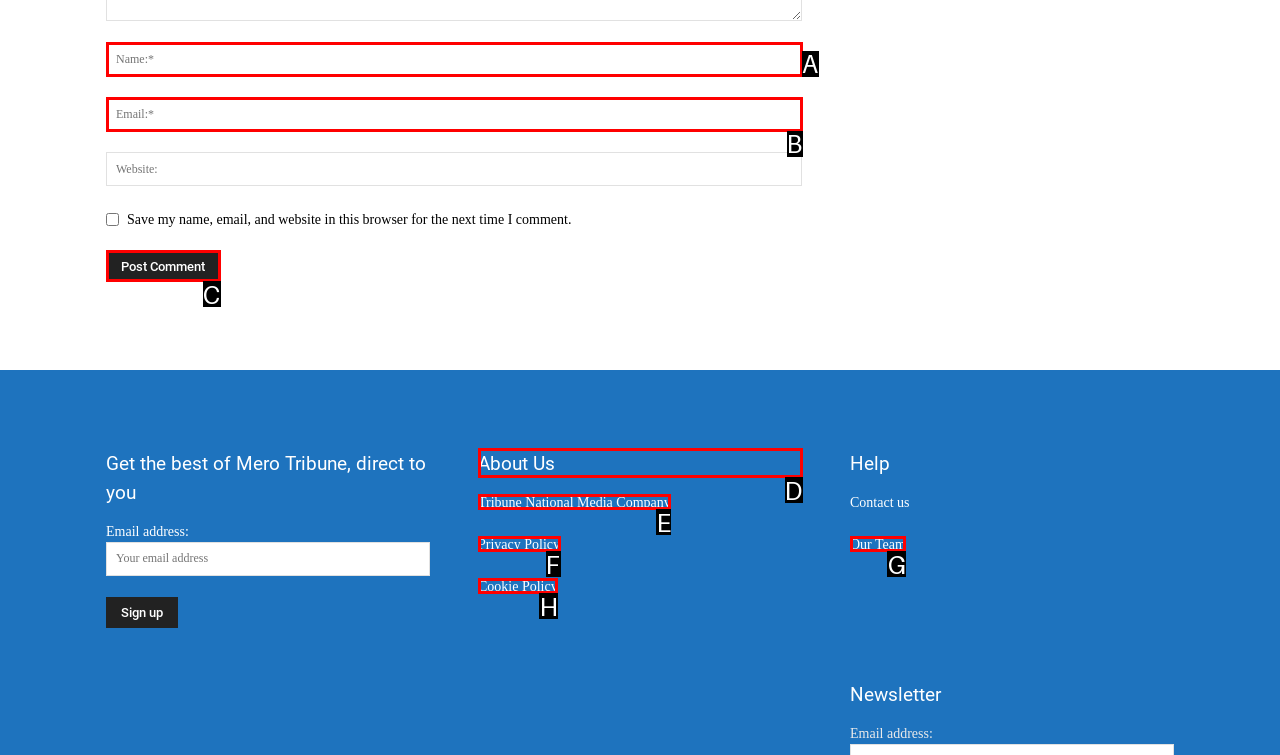From the options provided, determine which HTML element best fits the description: name="submit" value="Post Comment". Answer with the correct letter.

C